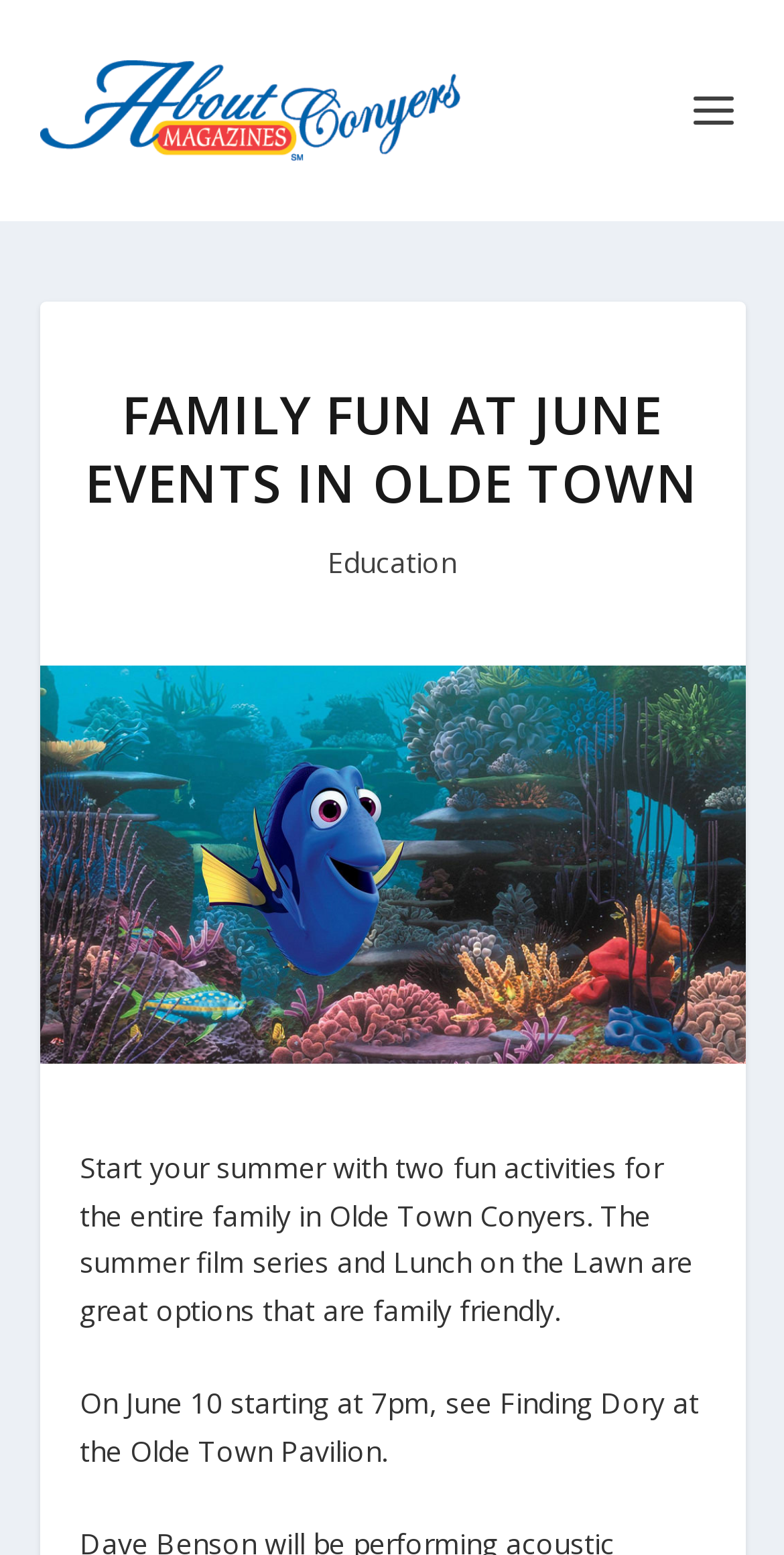Generate the title text from the webpage.

FAMILY FUN AT JUNE EVENTS IN OLDE TOWN